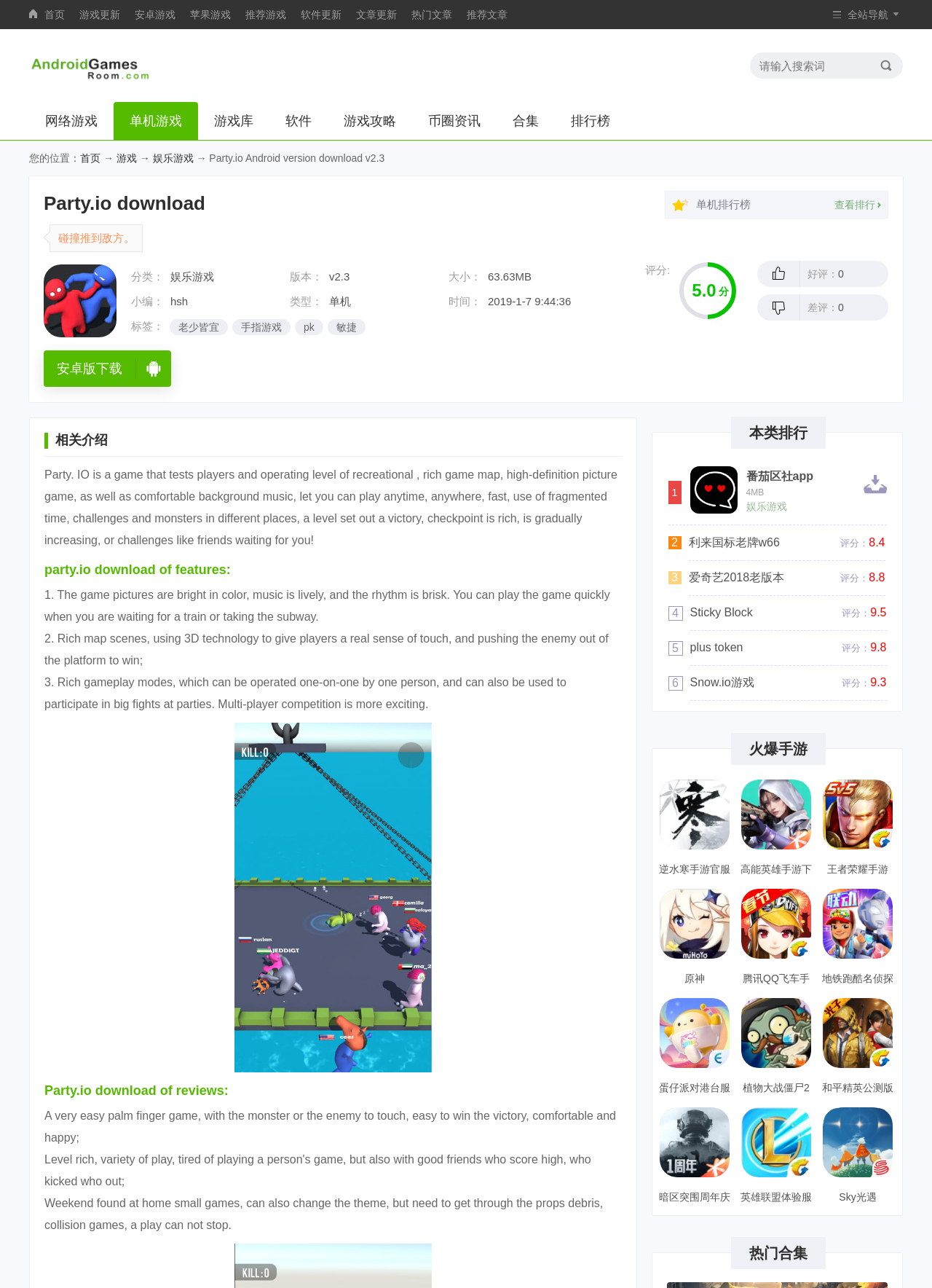Using the provided description: "parent_node: 蛋仔派对港台服 title="蛋仔派对港台服"", find the bounding box coordinates of the corresponding UI element. The output should be four float numbers between 0 and 1, in the format [left, top, right, bottom].

[0.706, 0.774, 0.784, 0.83]